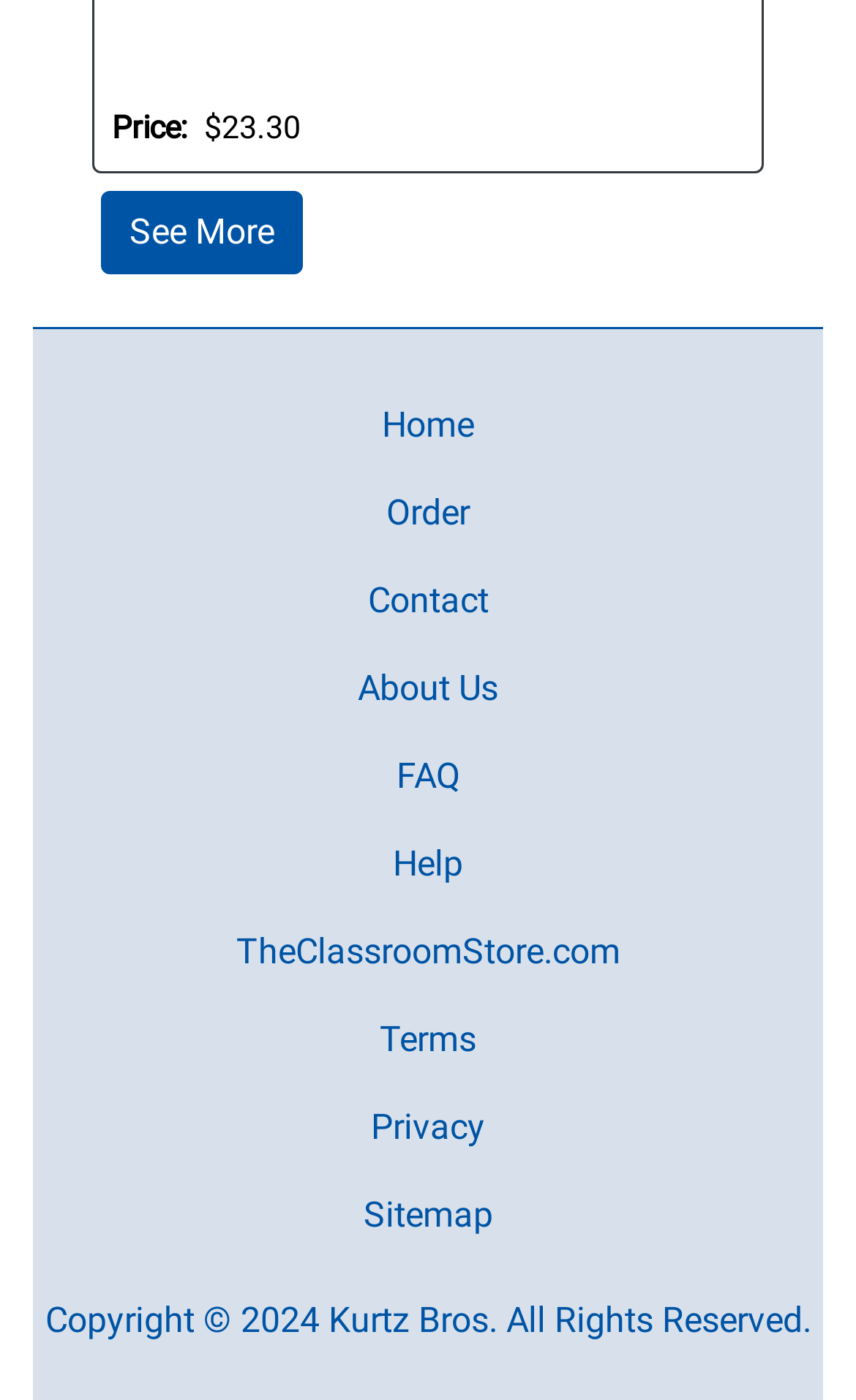Please specify the bounding box coordinates of the clickable region necessary for completing the following instruction: "visit the classroom store". The coordinates must consist of four float numbers between 0 and 1, i.e., [left, top, right, bottom].

[0.276, 0.661, 0.724, 0.699]